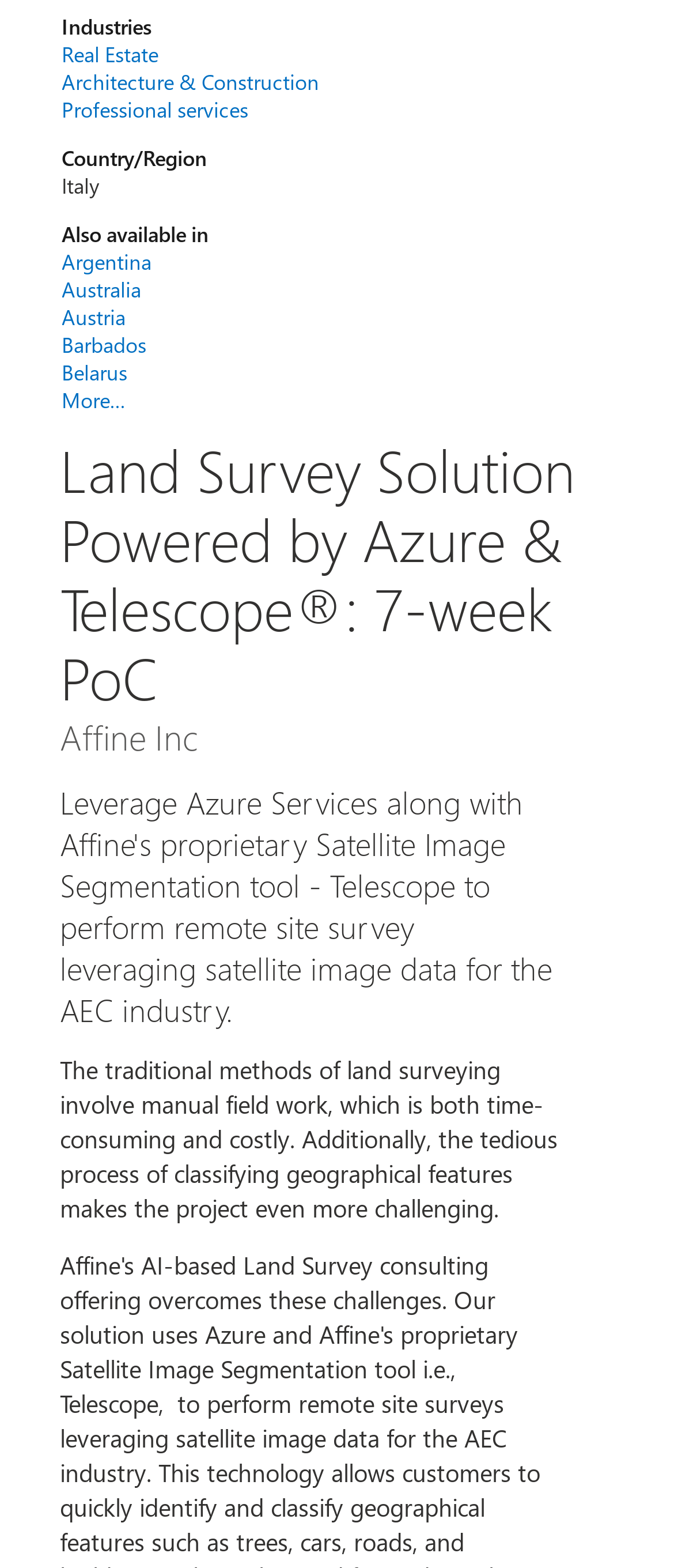Can you determine the bounding box coordinates of the area that needs to be clicked to fulfill the following instruction: "View more countries"?

[0.091, 0.246, 0.473, 0.264]